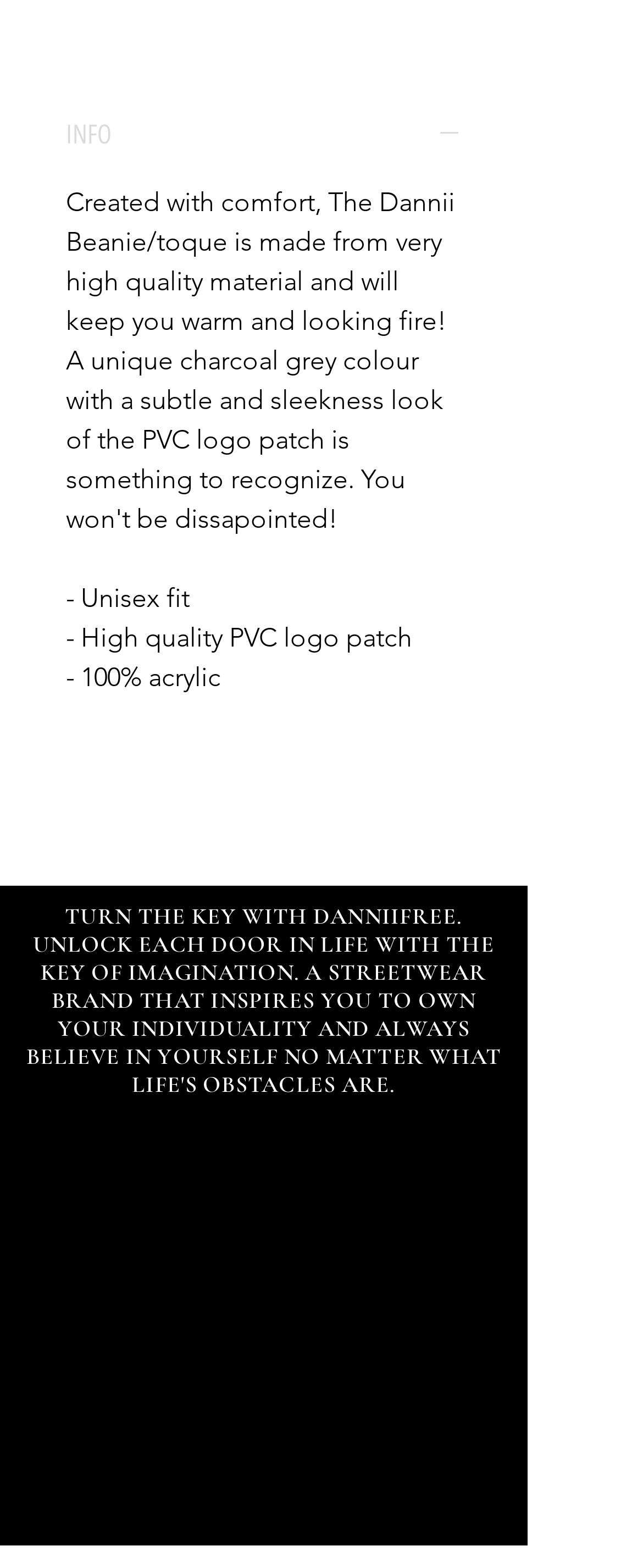Give a one-word or short phrase answer to the question: 
What is the logo patch made of?

High quality PVC